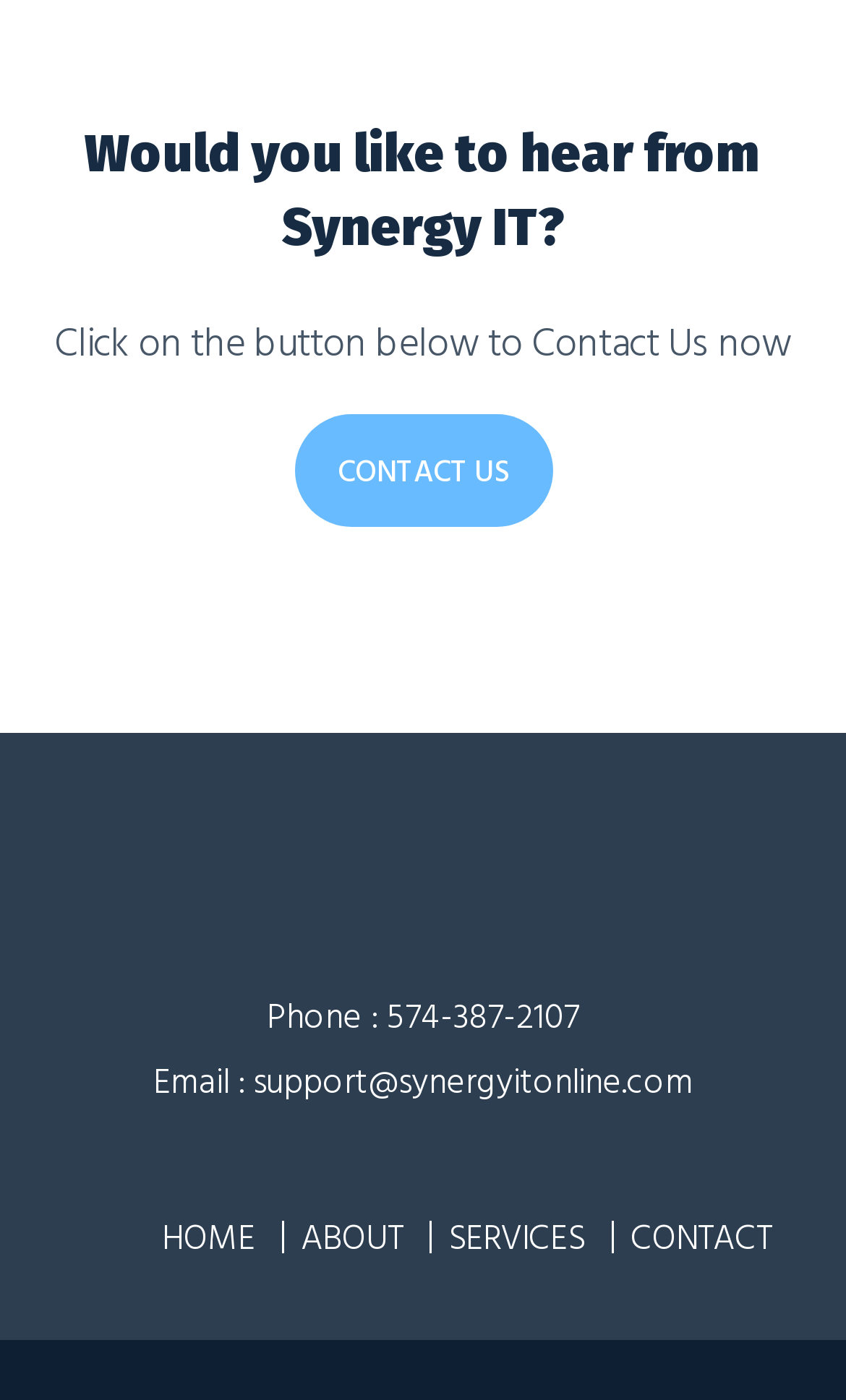What is the phone number to contact Synergy IT?
Analyze the image and provide a thorough answer to the question.

I found the phone number by looking at the StaticText element with the text 'Phone : 574-387-2107' which is located at the bottom of the page.